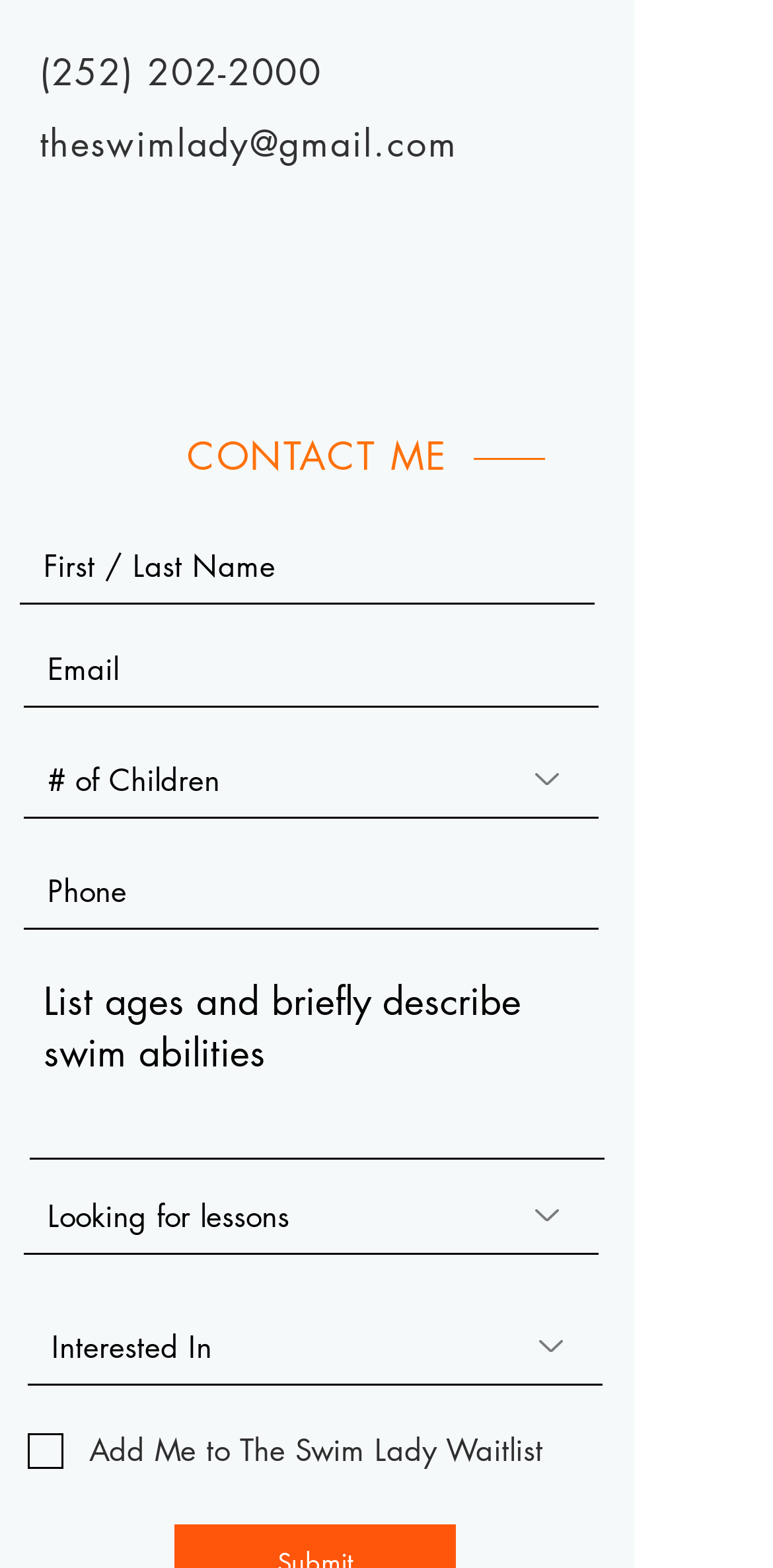Give the bounding box coordinates for this UI element: "aria-label="Instagram"". The coordinates should be four float numbers between 0 and 1, arranged as [left, top, right, bottom].

[0.179, 0.147, 0.269, 0.192]